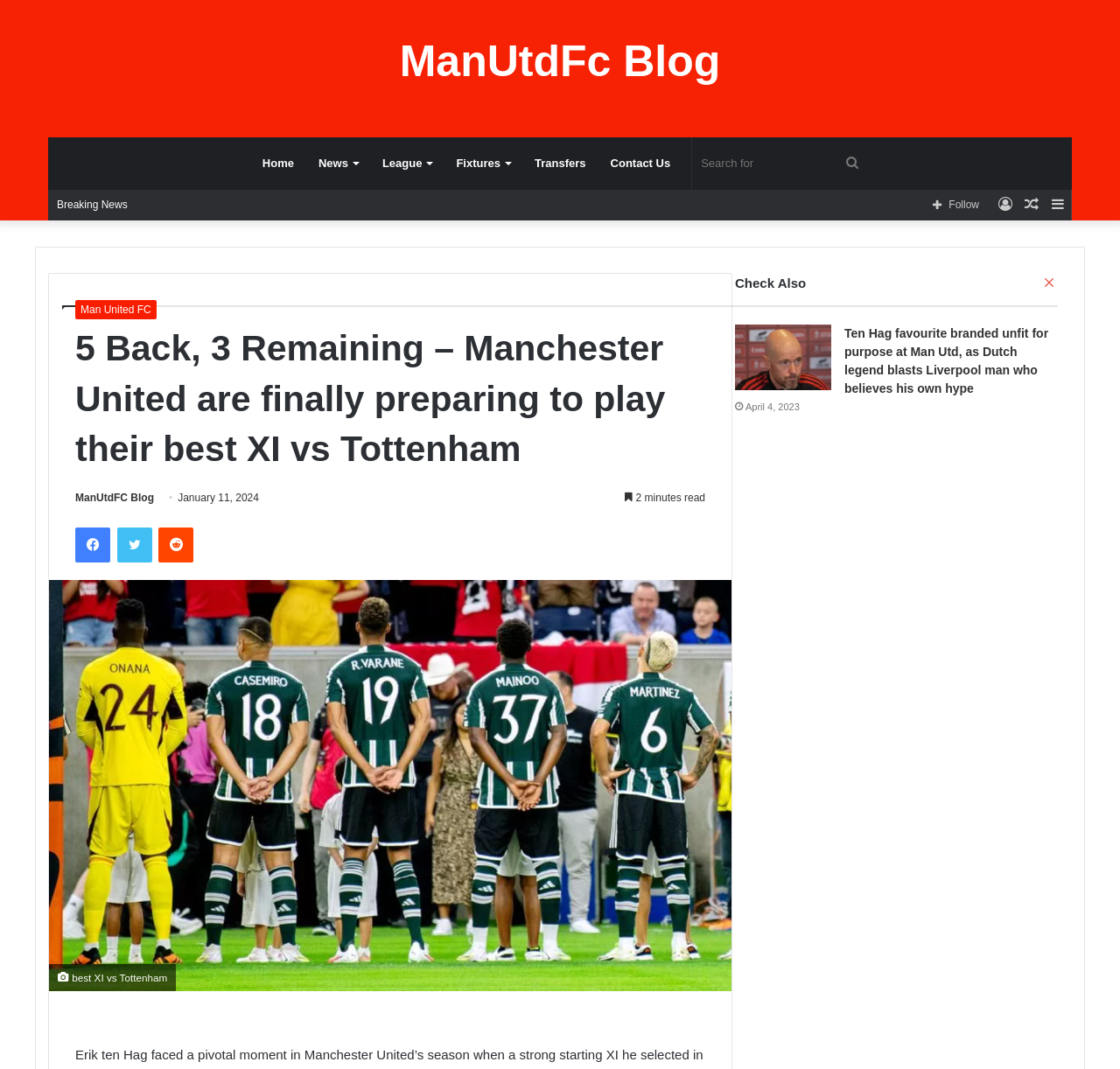Provide the bounding box coordinates in the format (top-left x, top-left y, bottom-right x, bottom-right y). All values are floating point numbers between 0 and 1. Determine the bounding box coordinate of the UI element described as: Reddit

[0.142, 0.494, 0.173, 0.526]